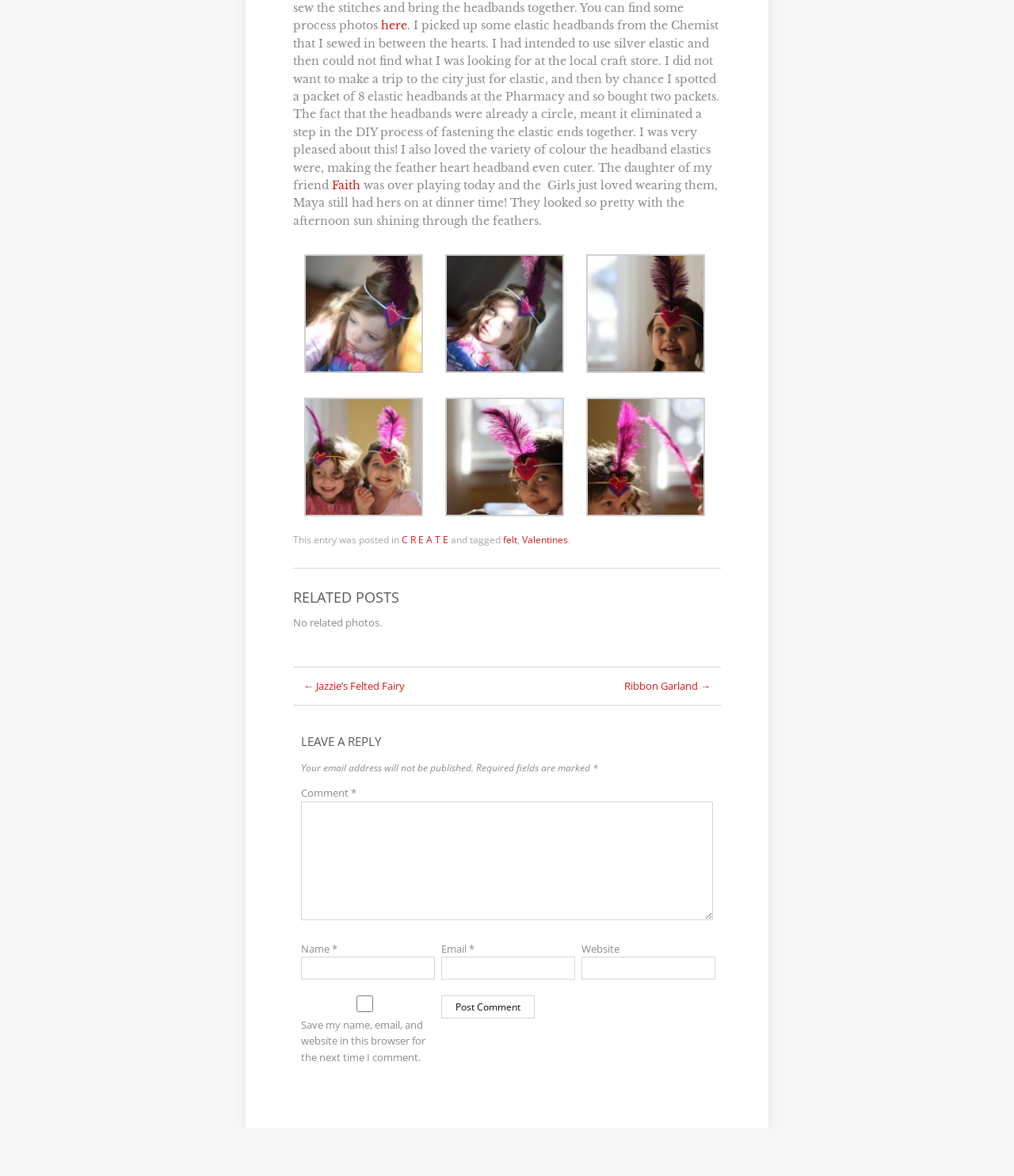Identify the bounding box for the UI element described as: "Home". The coordinates should be four float numbers between 0 and 1, i.e., [left, top, right, bottom].

None